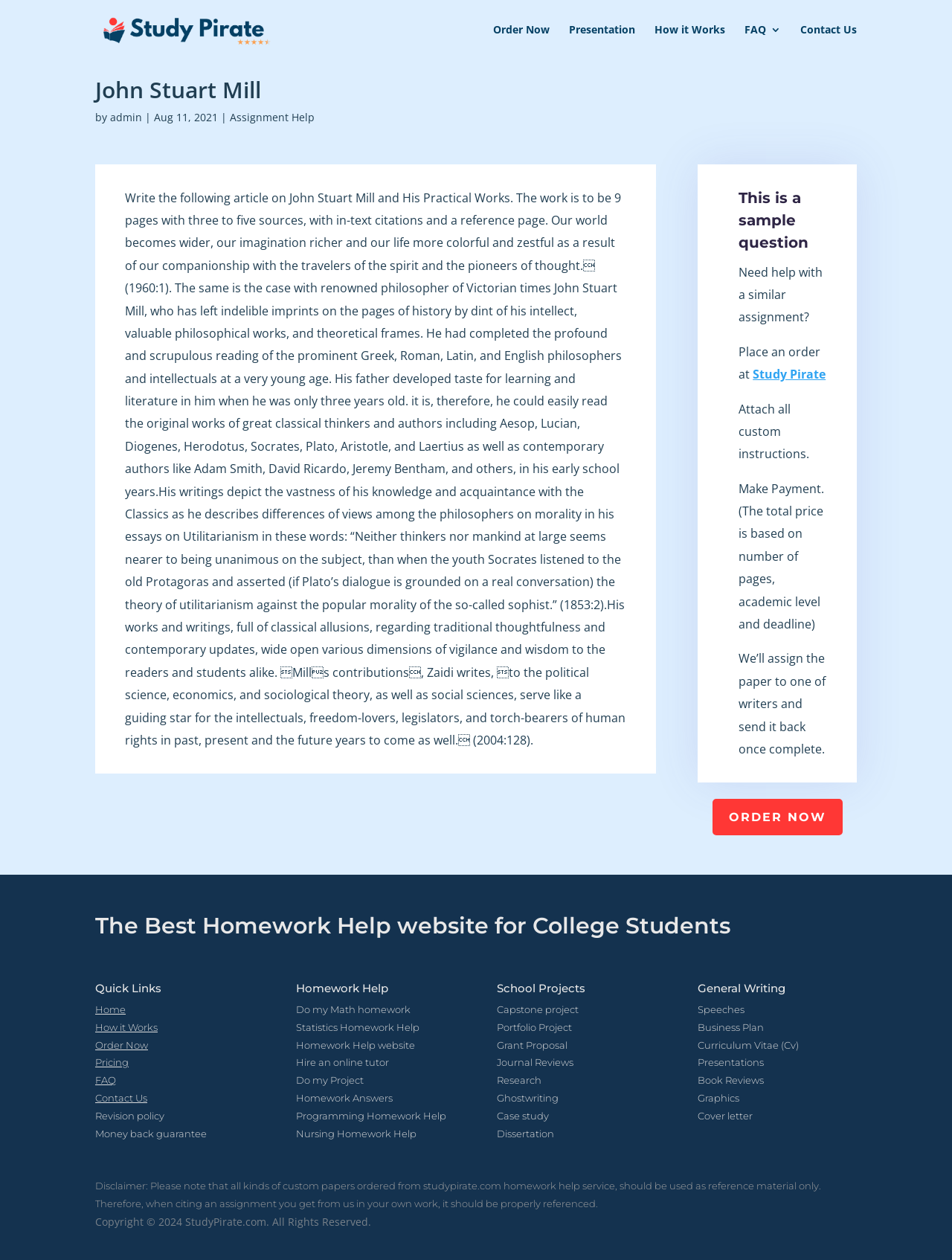Provide the bounding box coordinates of the HTML element this sentence describes: "alt="Homework Help for College Students"". The bounding box coordinates consist of four float numbers between 0 and 1, i.e., [left, top, right, bottom].

[0.103, 0.017, 0.348, 0.028]